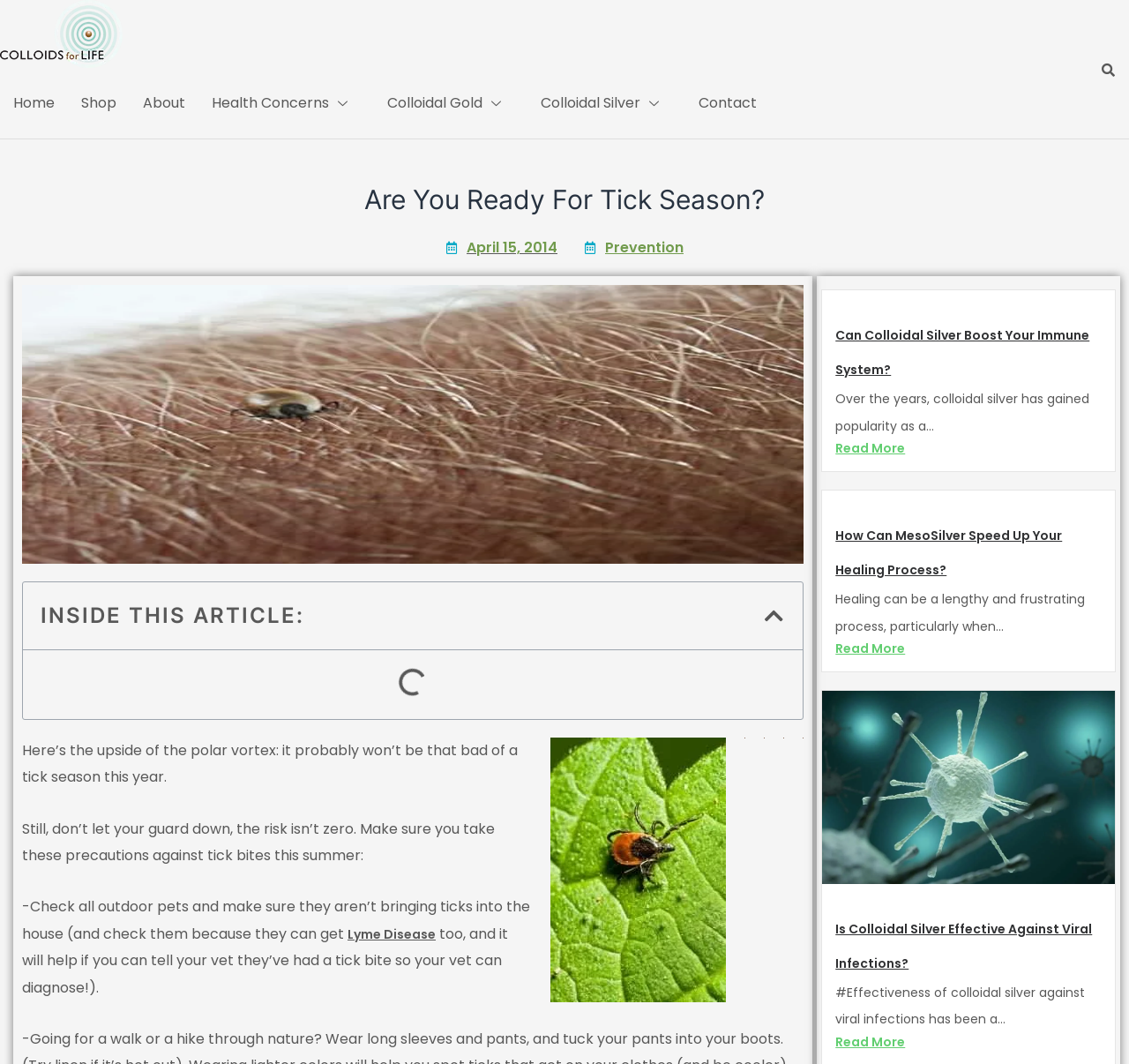Identify the bounding box coordinates of the clickable region to carry out the given instruction: "View profile".

None